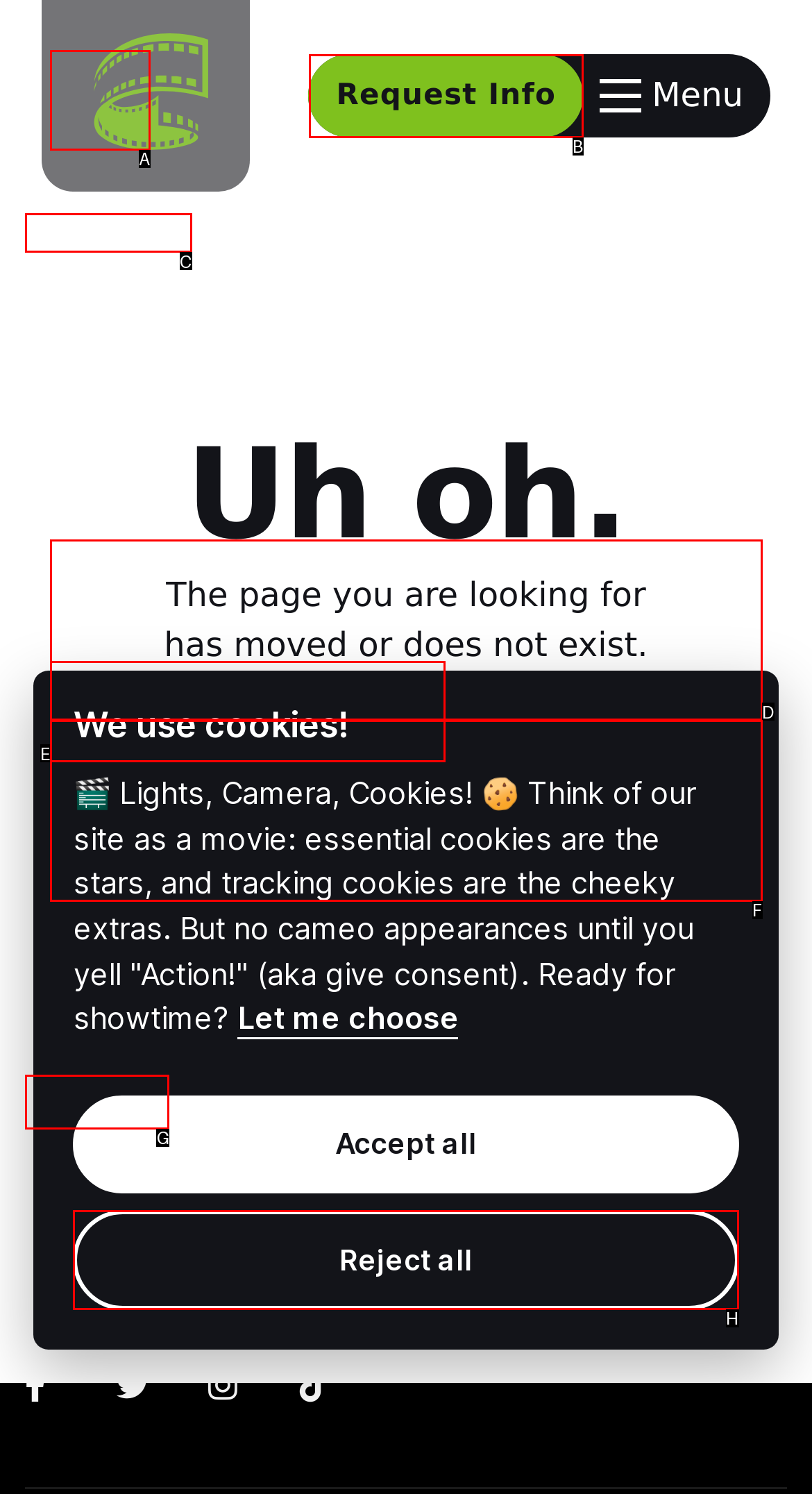Indicate the HTML element that should be clicked to perform the task: Get in touch with University System of Georgia Reply with the letter corresponding to the chosen option.

C